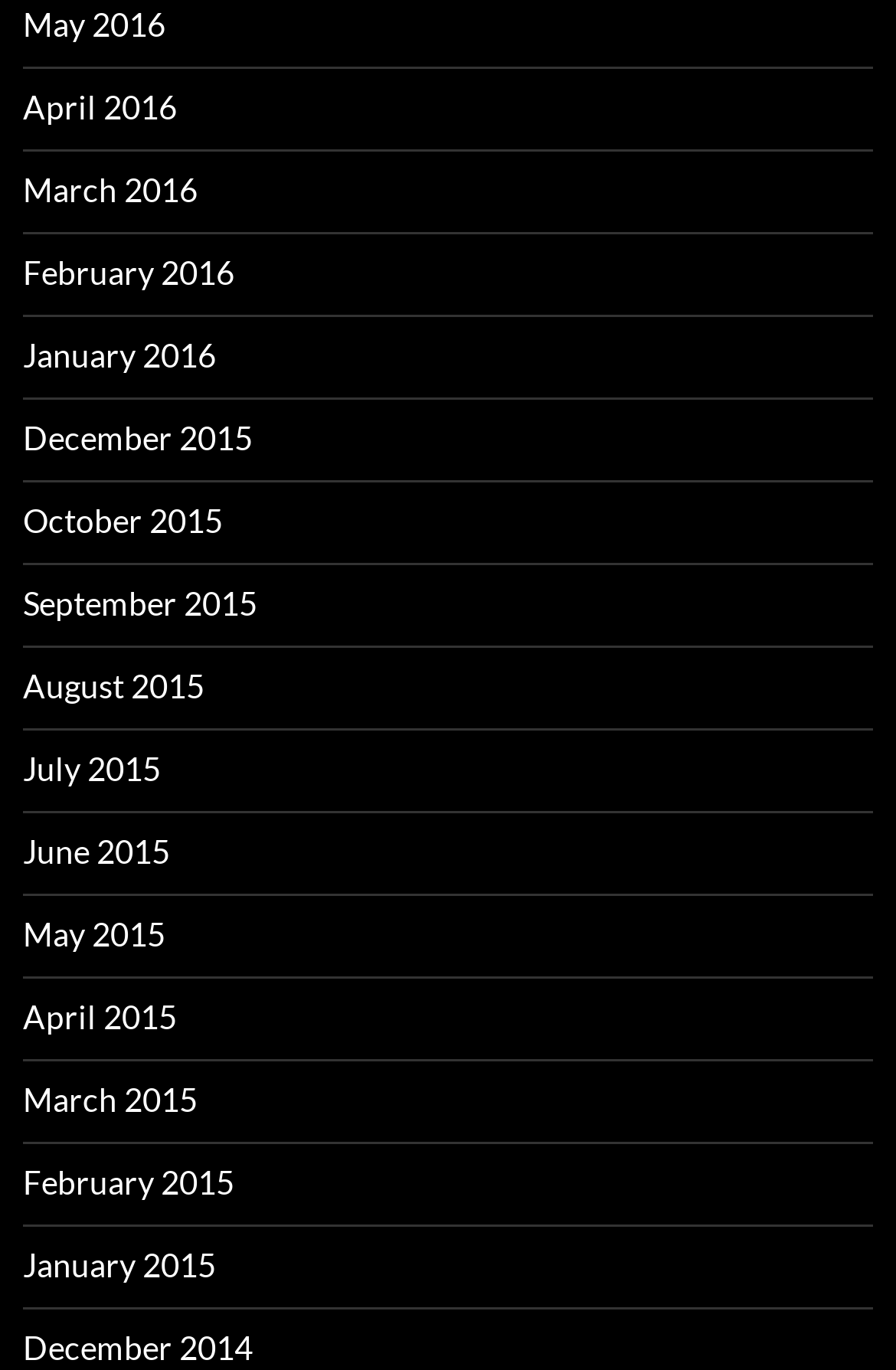How many years are covered in the archives?
From the screenshot, supply a one-word or short-phrase answer.

2